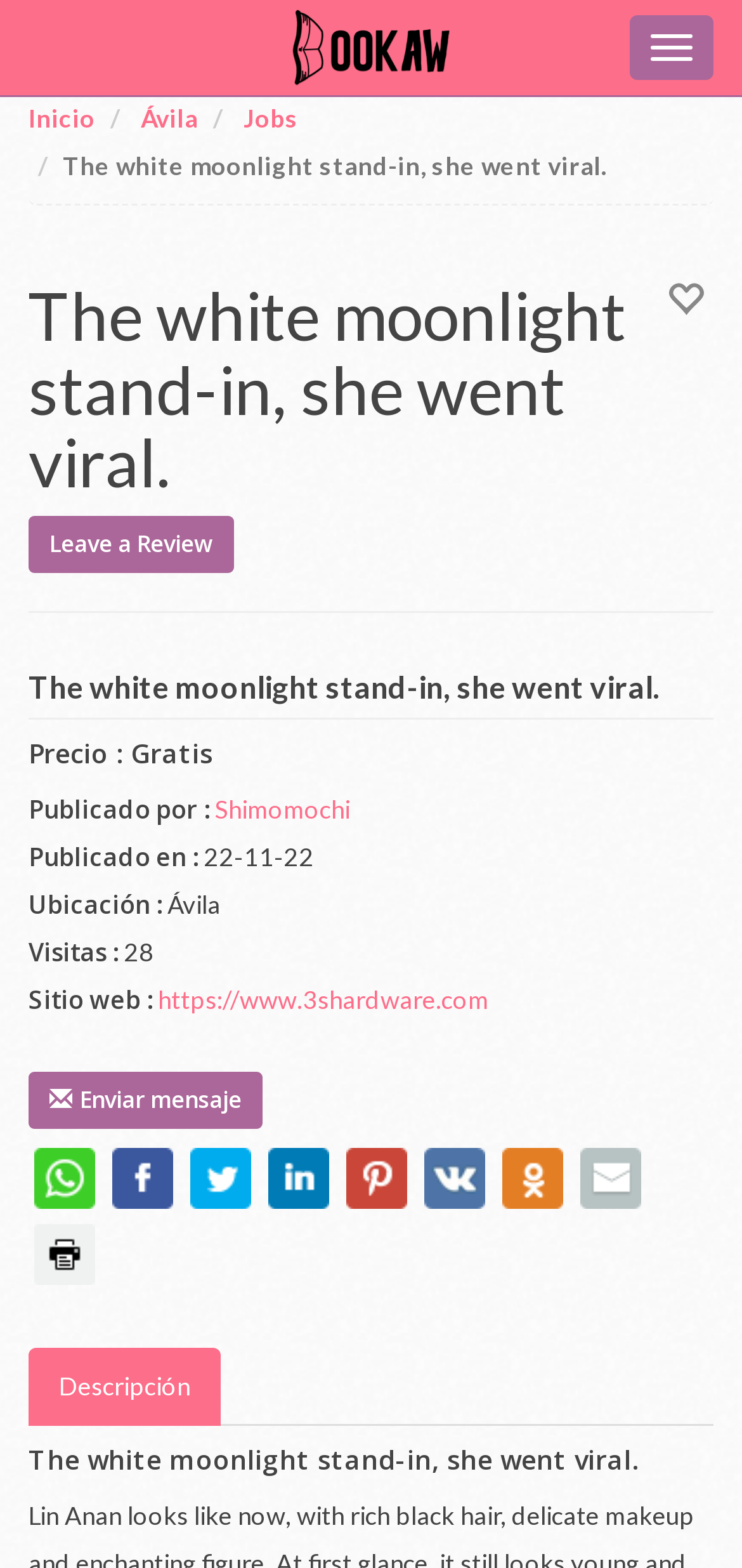From the screenshot, find the bounding box of the UI element matching this description: "Enviar mensaje". Supply the bounding box coordinates in the form [left, top, right, bottom], each a float between 0 and 1.

[0.038, 0.684, 0.354, 0.721]